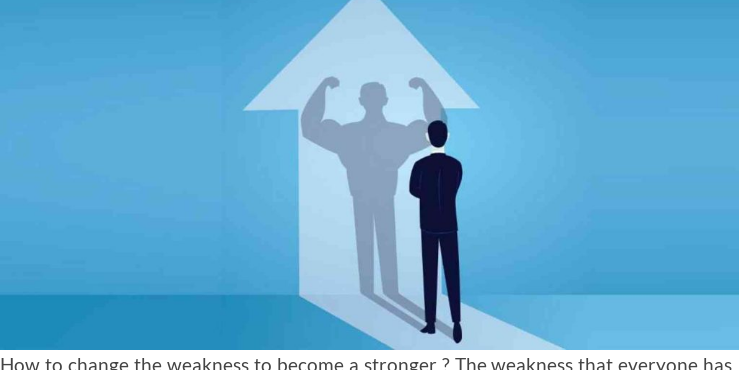Illustrate the scene in the image with a detailed description.

The image features a thoughtful individual standing in front of a large arrow symbolizing growth and progress. The person's silhouette casts a shadow that transforms into a muscular figure, illustrating the theme of strength emerging from vulnerability. Beneath the image, there is a caption that poses a reflective question: "How to change the weakness to become a stronger?" This phrase highlights the common struggle with acknowledging weaknesses while suggesting a pathway to personal empowerment and resilience, emphasizing that embracing one's vulnerabilities can lead to greater strength and fulfillment. The overall design and message encourage viewers to reconsider the perceptions of weakness and strength in their own lives.